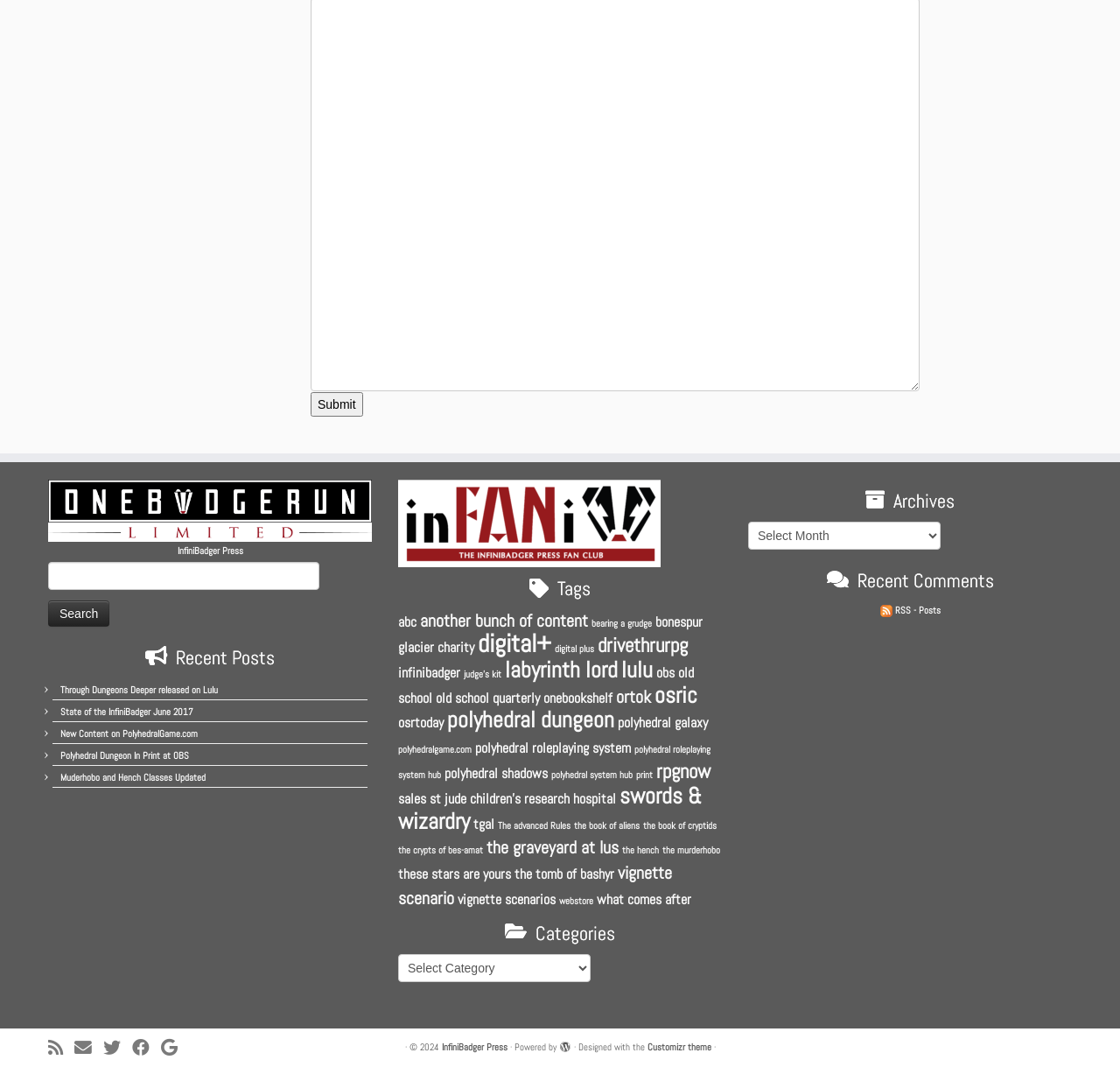What is the purpose of the search box?
Please provide a detailed answer to the question.

I inferred the purpose of the search box by looking at the StaticText element with the text 'Search for:' and the textbox element with the placeholder text 'Search for:', which suggests that the user can input search queries to find relevant content on the webpage.